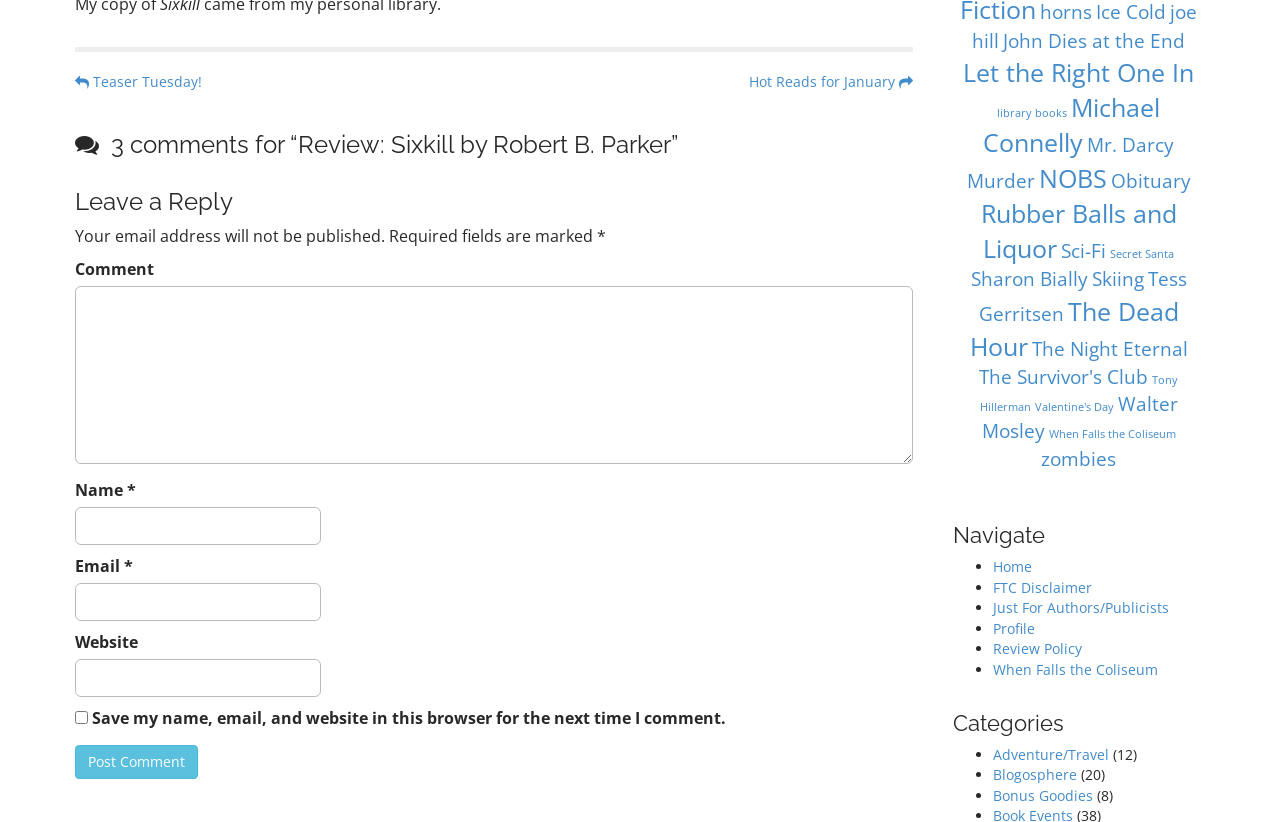Please determine the bounding box coordinates of the element's region to click in order to carry out the following instruction: "Click on the 'Home' link". The coordinates should be four float numbers between 0 and 1, i.e., [left, top, right, bottom].

[0.775, 0.678, 0.806, 0.701]